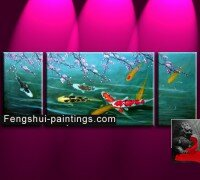What is the spirit embodied by the Koi fish?
Please answer the question with a detailed and comprehensive explanation.

The caption explains that the Koi fish are known to swim against currents and obstacles, which embodies the spirit of overcoming adversity, making them a symbol of success and resilience.